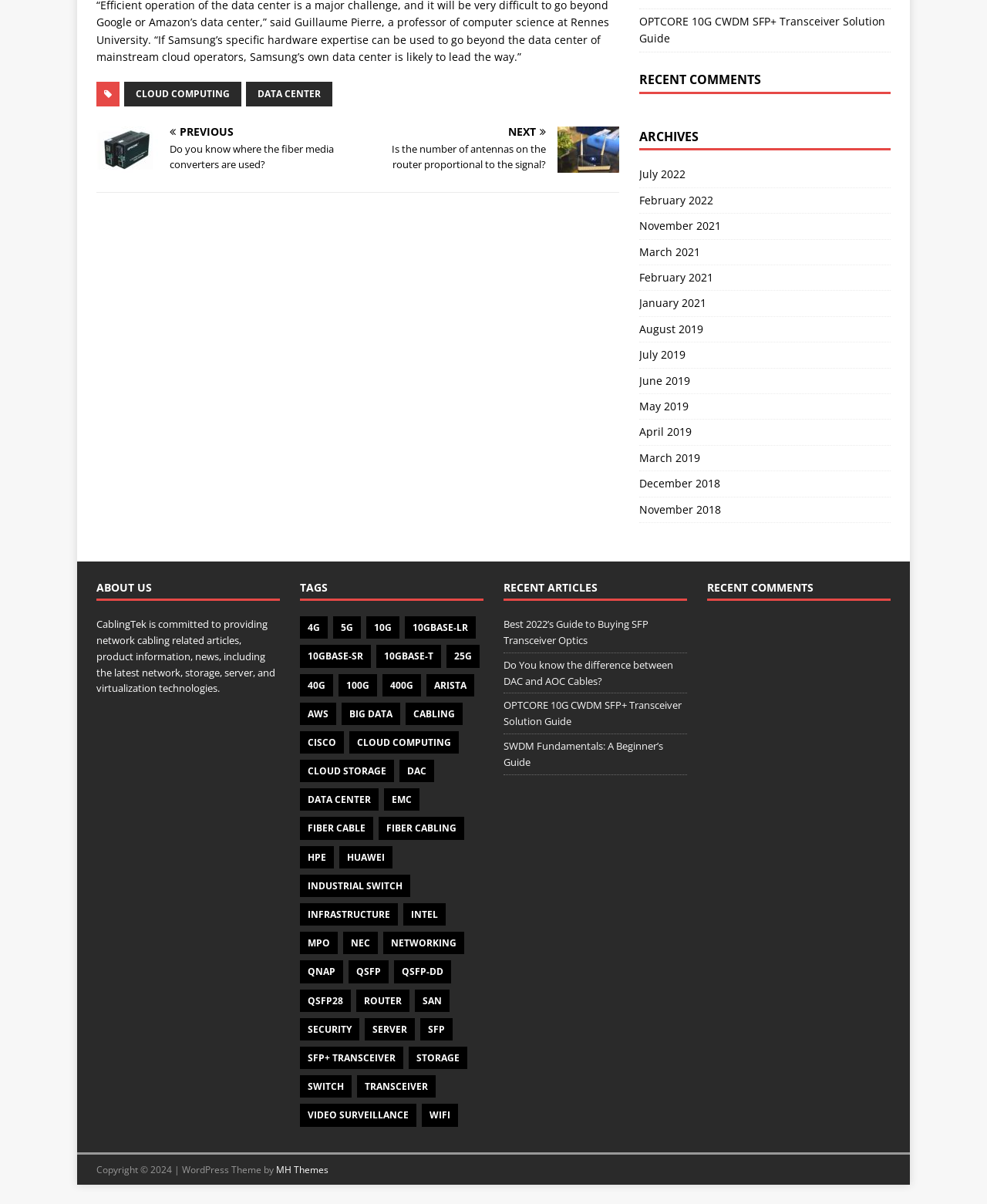Please identify the bounding box coordinates of the area that needs to be clicked to follow this instruction: "Browse the 'TAGS' section".

[0.304, 0.482, 0.49, 0.499]